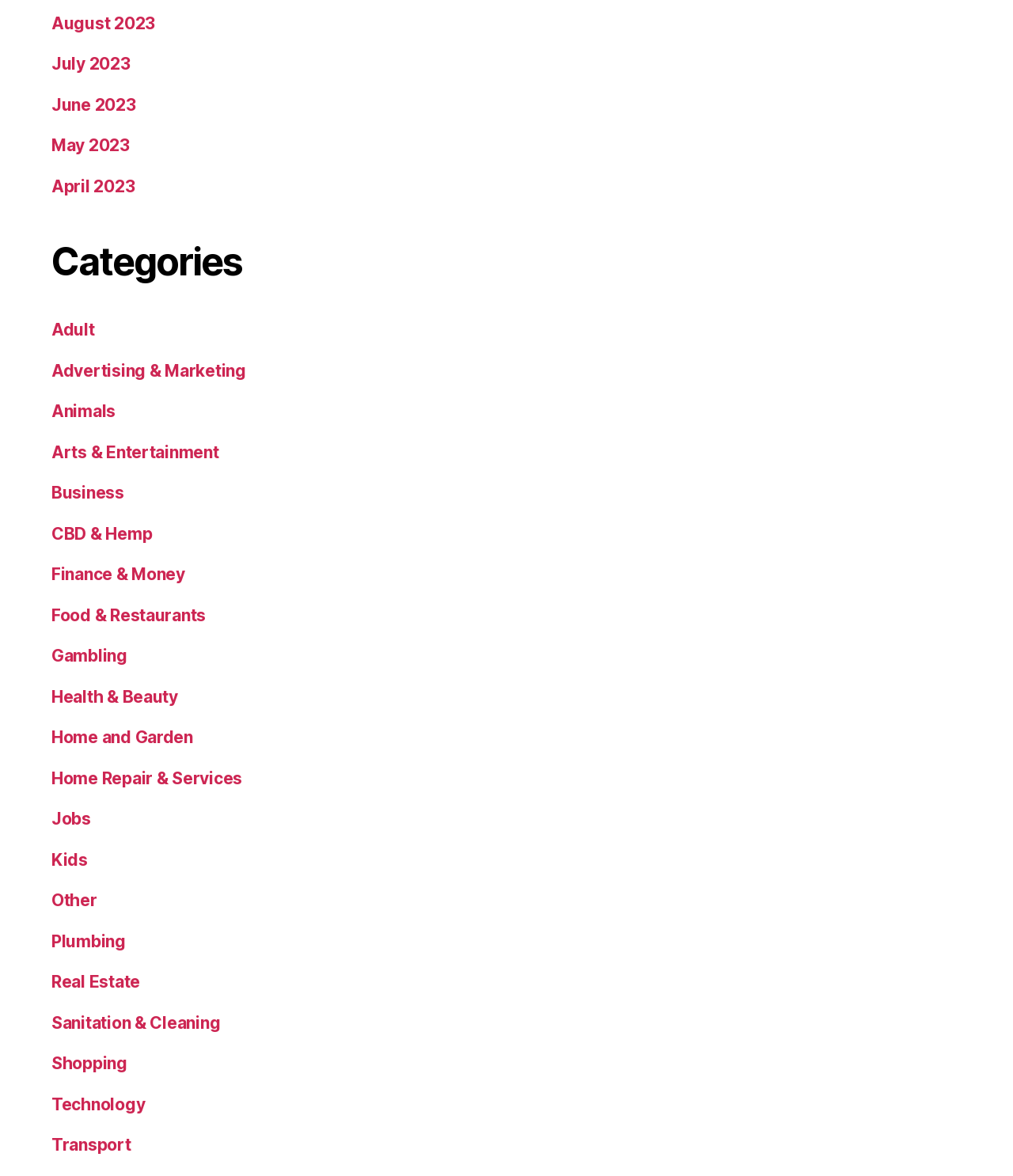Please find the bounding box coordinates of the clickable region needed to complete the following instruction: "Explore Business". The bounding box coordinates must consist of four float numbers between 0 and 1, i.e., [left, top, right, bottom].

[0.051, 0.411, 0.123, 0.428]